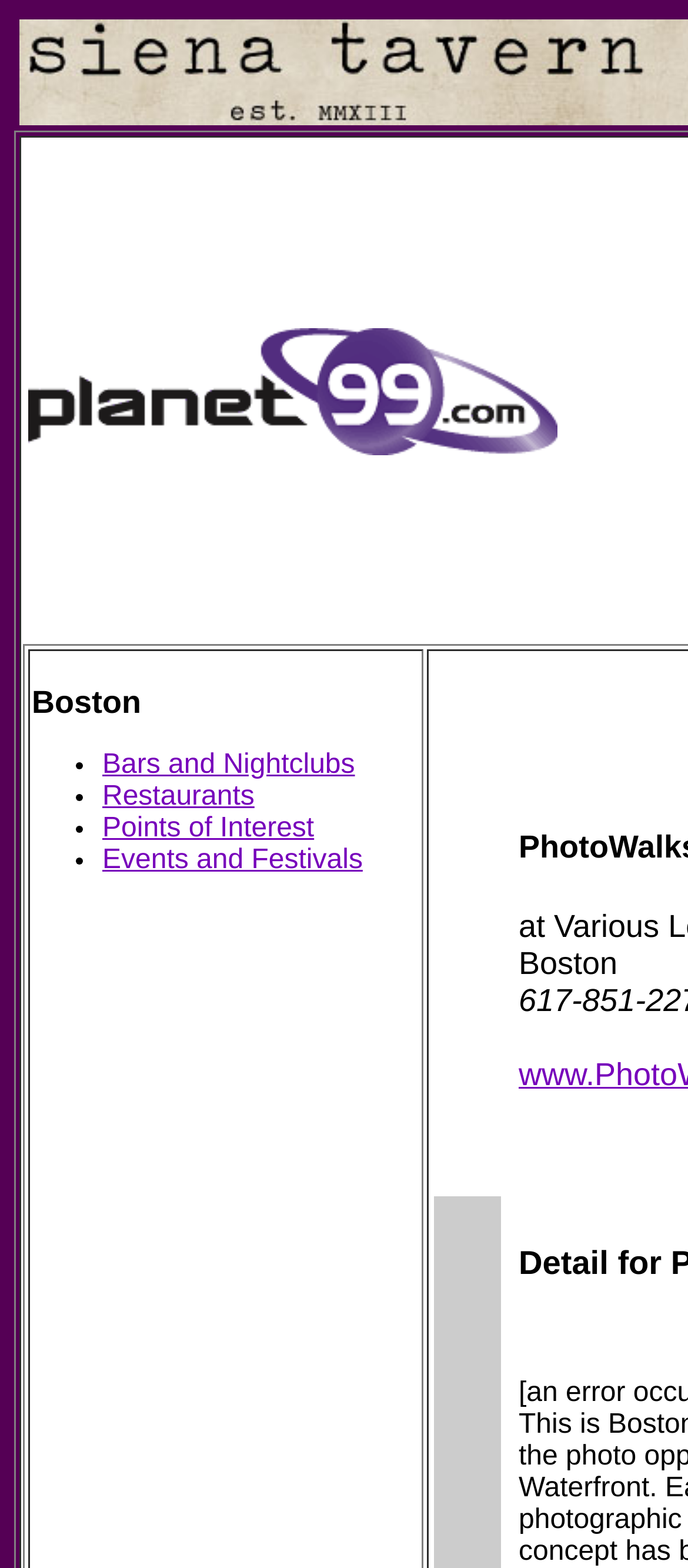Find and provide the bounding box coordinates for the UI element described with: "Events and Festivals".

[0.149, 0.539, 0.527, 0.558]